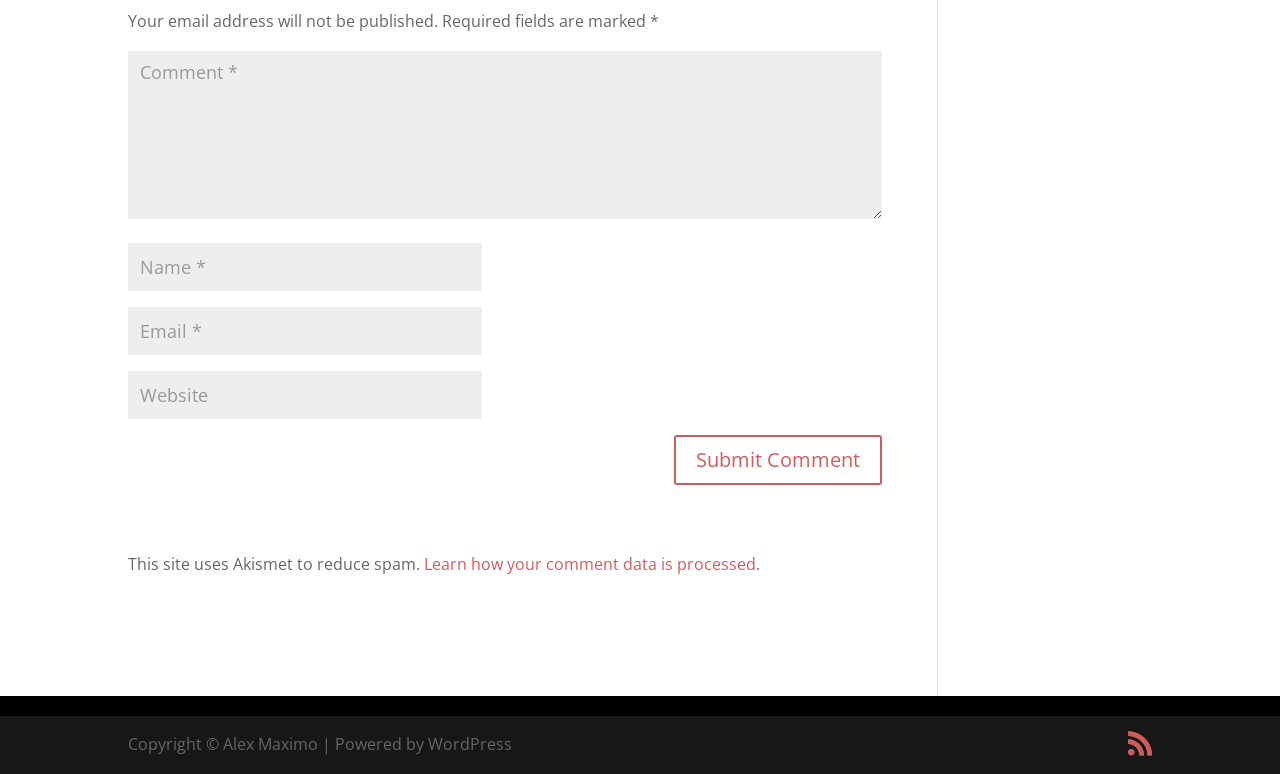Could you please study the image and provide a detailed answer to the question:
What is the optional field on the comment form?

The webpage has four fields on the comment form: Comment, Name, Email, and Website. The Website field is not marked as required, which suggests that it is an optional field that users can fill in if they wish to provide their website URL.